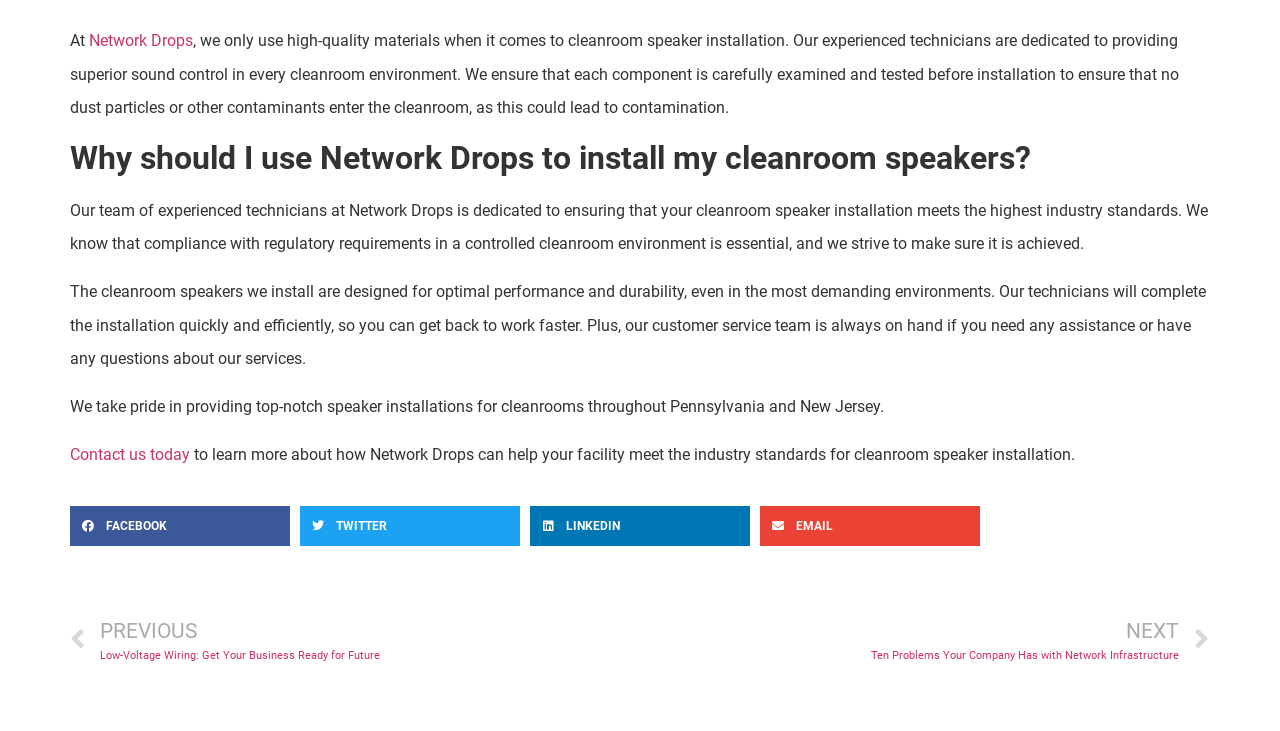Find the bounding box coordinates of the area to click in order to follow the instruction: "Click on 'Contact us today'".

[0.055, 0.609, 0.148, 0.635]